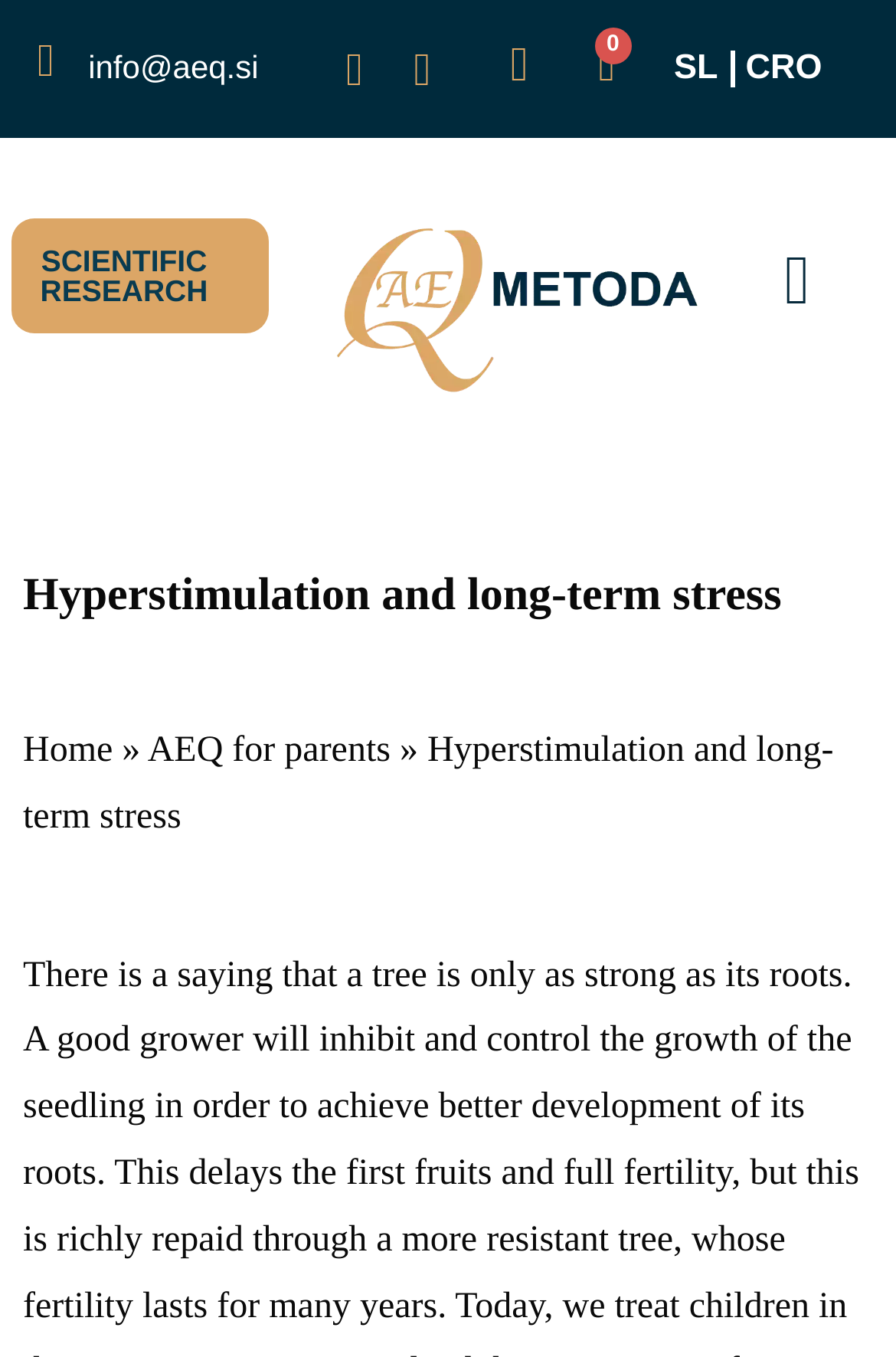Generate a comprehensive caption for the webpage you are viewing.

The webpage appears to be an article or blog post about hyperstimulation and long-term stress. At the top left of the page, there is a contact email address "info@aeq.si" and a series of links to other pages or websites, including three empty links and a link to a cart with zero items. To the right of these links, there are flags representing different languages, including Slovenian (SL) and Croatian (CRO).

Below these top-level elements, there is a menu toggle button on the top right, which when expanded, reveals a heading with the title "Hyperstimulation and long-term stress" and a navigation menu with links to the home page and a page about AEQ for parents. The title of the article is also repeated below the menu, taking up most of the width of the page.

The overall structure of the page suggests that it is a content-heavy webpage with a focus on the article or blog post, and with some basic navigation and language options at the top.